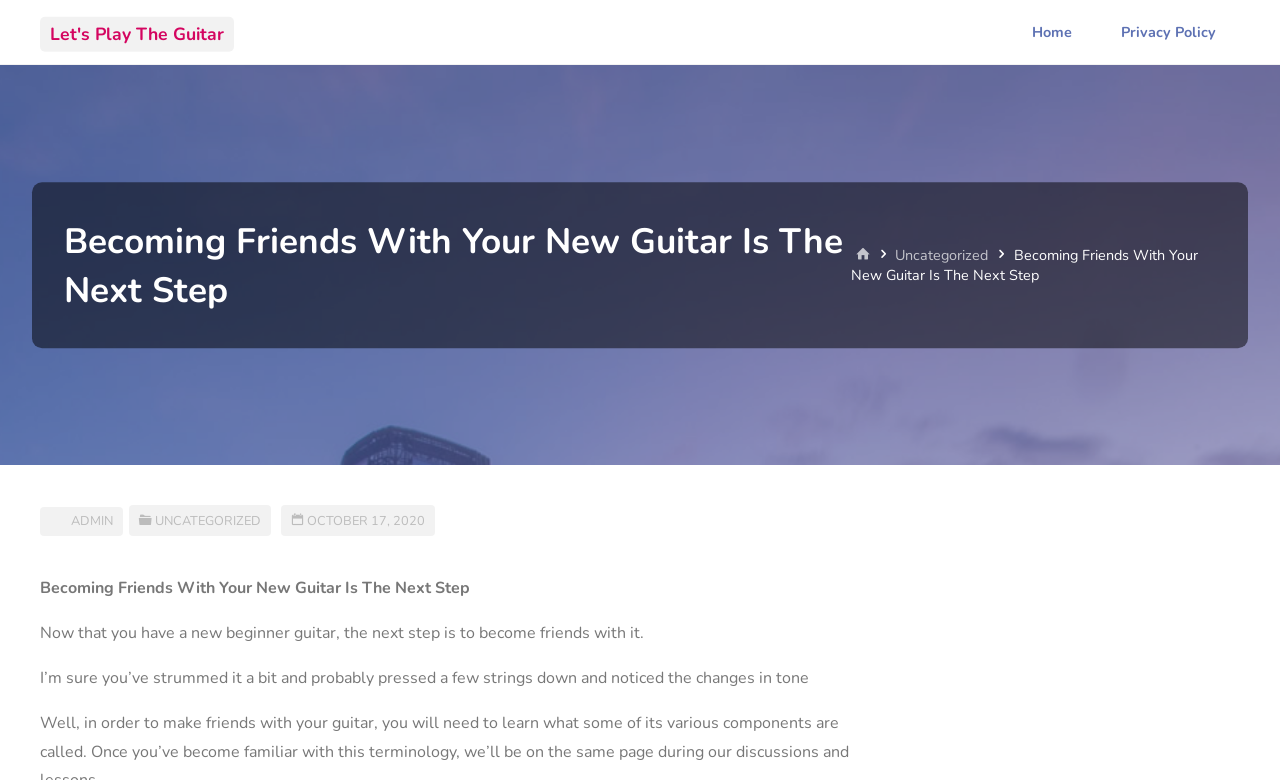Given the description of a UI element: "Search", identify the bounding box coordinates of the matching element in the webpage screenshot.

None